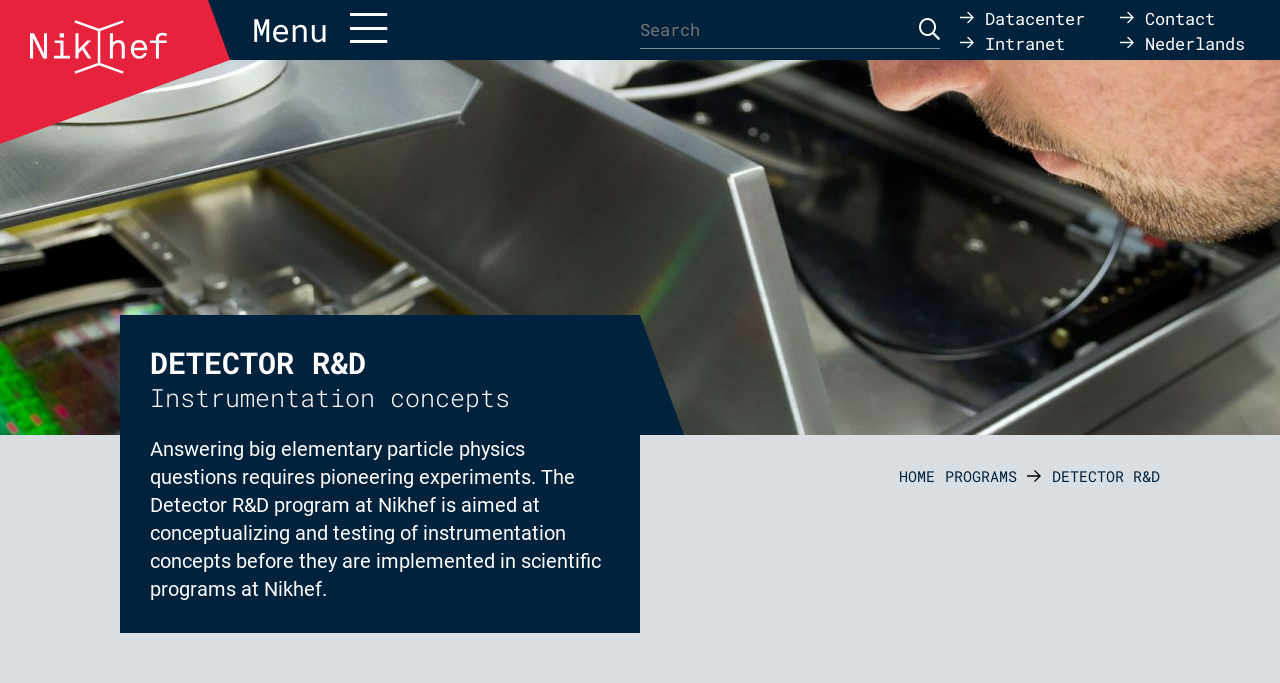Provide a brief response to the question below using a single word or phrase: 
What is the main topic of research mentioned on the webpage?

Elementary particle physics